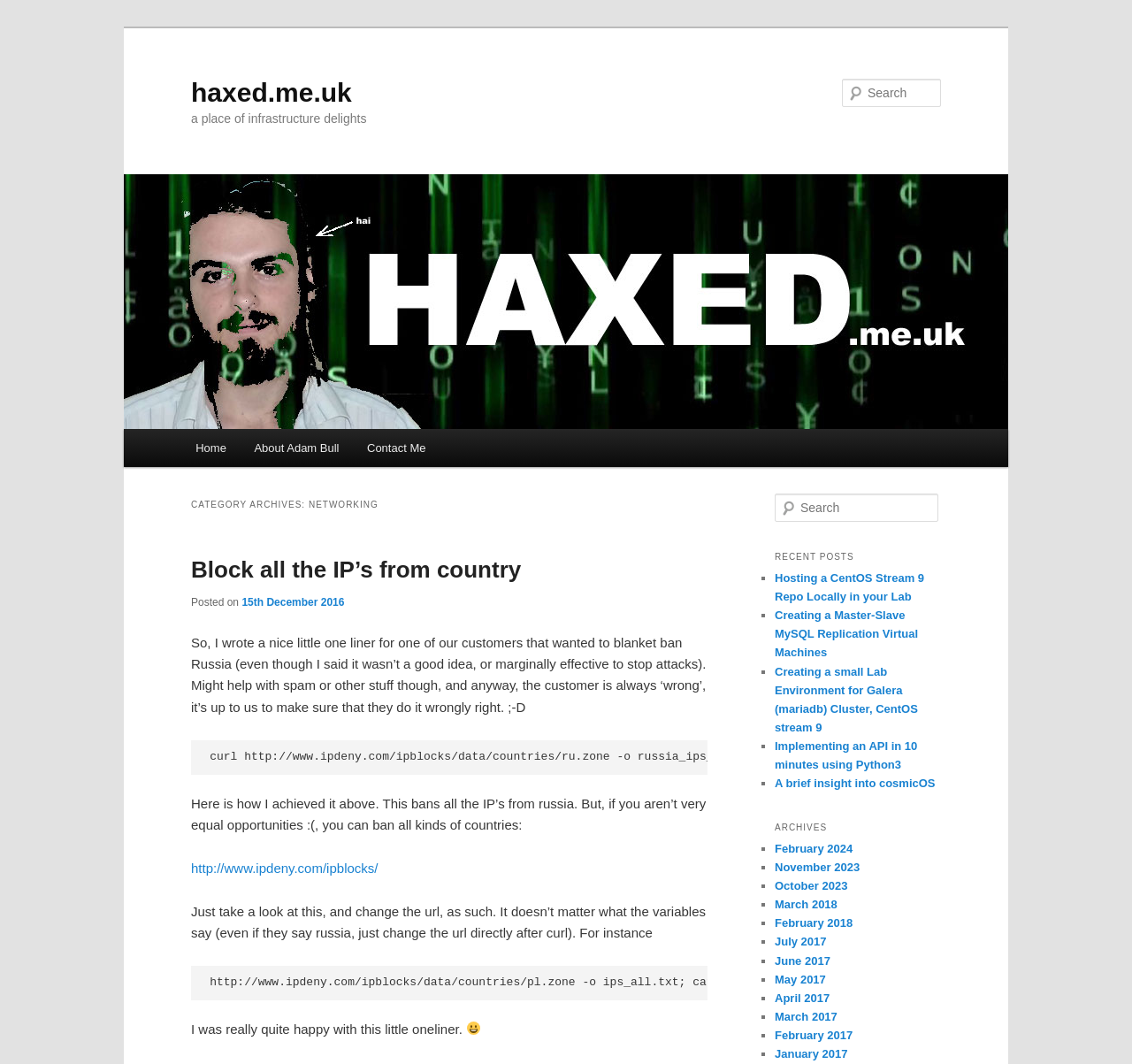Provide your answer in one word or a succinct phrase for the question: 
What is the website's main topic?

Networking